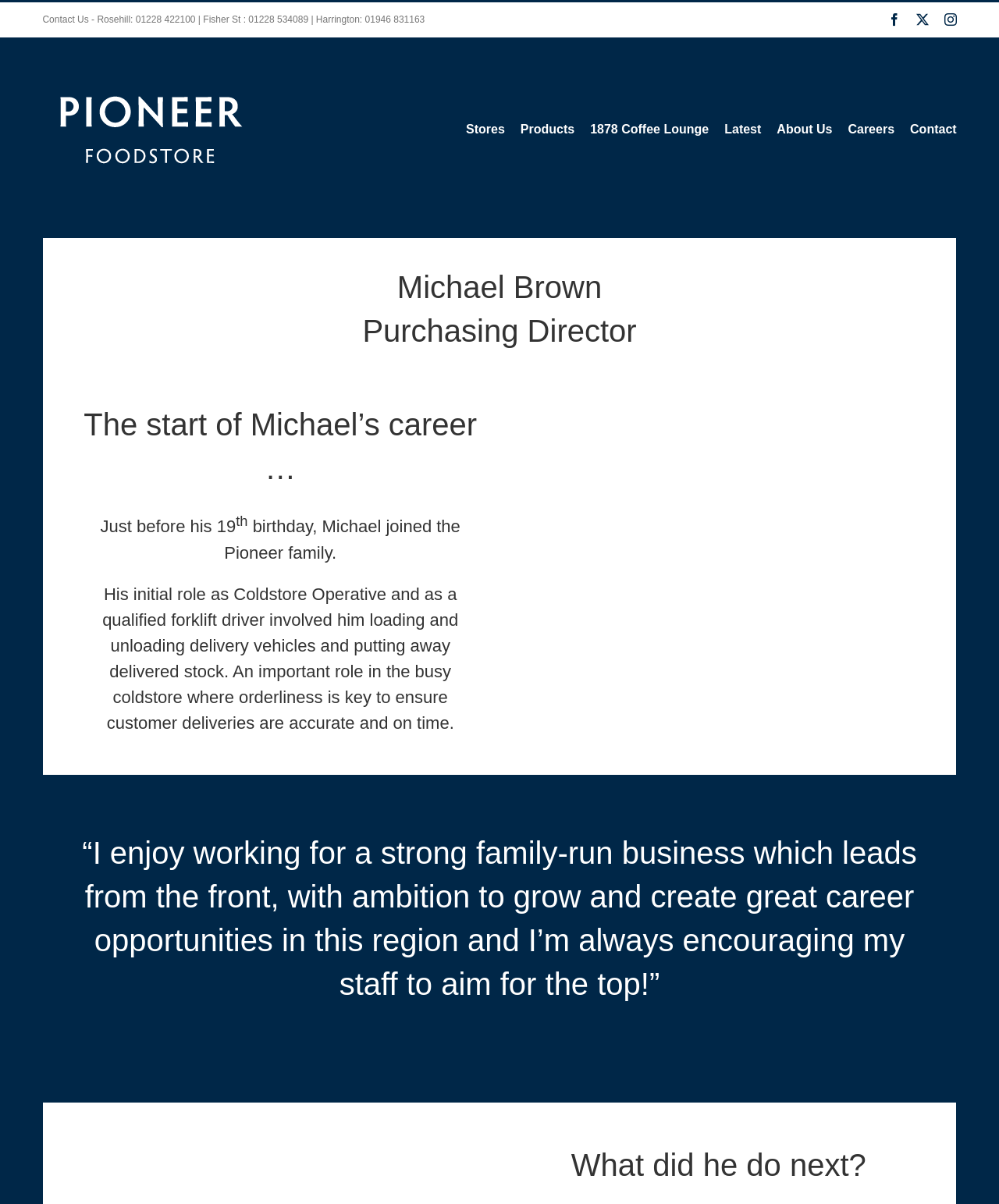What is the phone number for Rosehill store?
Kindly give a detailed and elaborate answer to the question.

The phone number for Rosehill store is mentioned in the 'Contact Us' section at the top of the webpage as 'Rosehill: 01228 422100'.